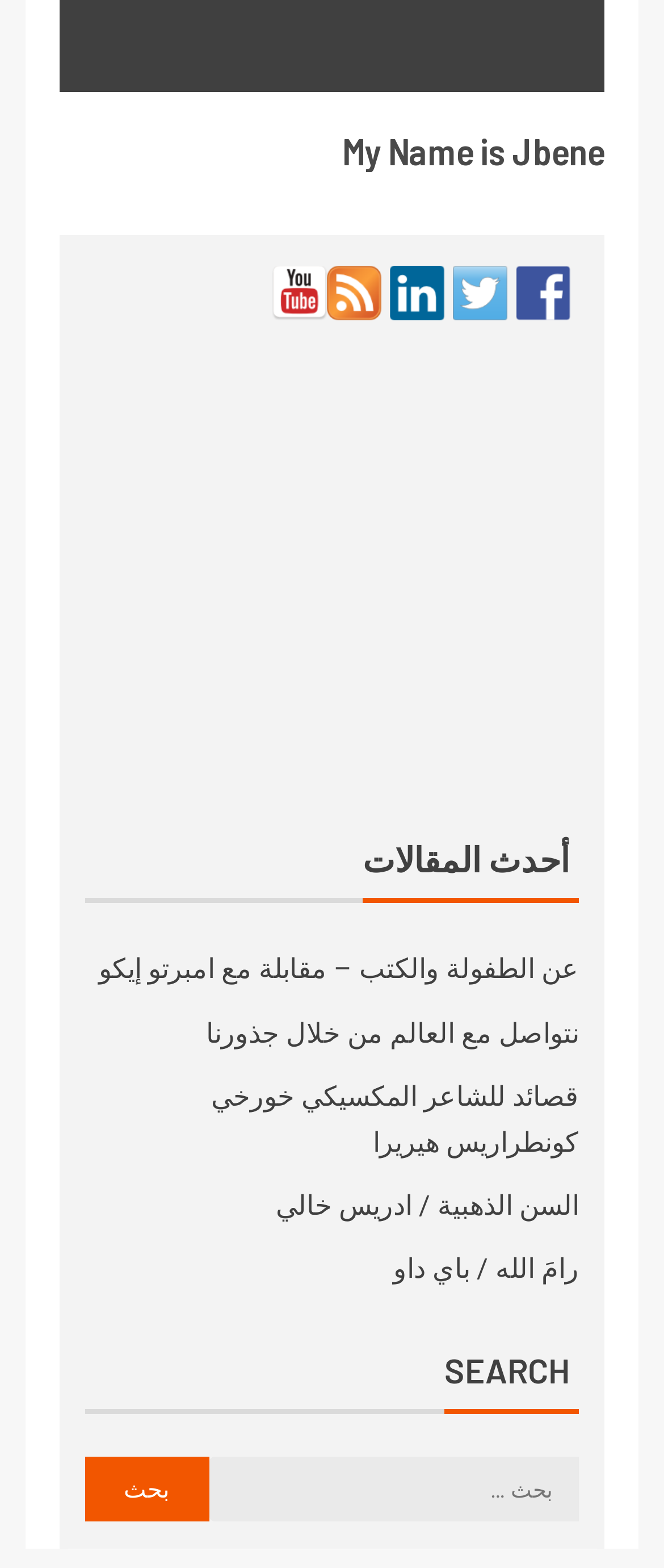What is the name of the person mentioned on the webpage?
Examine the screenshot and reply with a single word or phrase.

Jbene